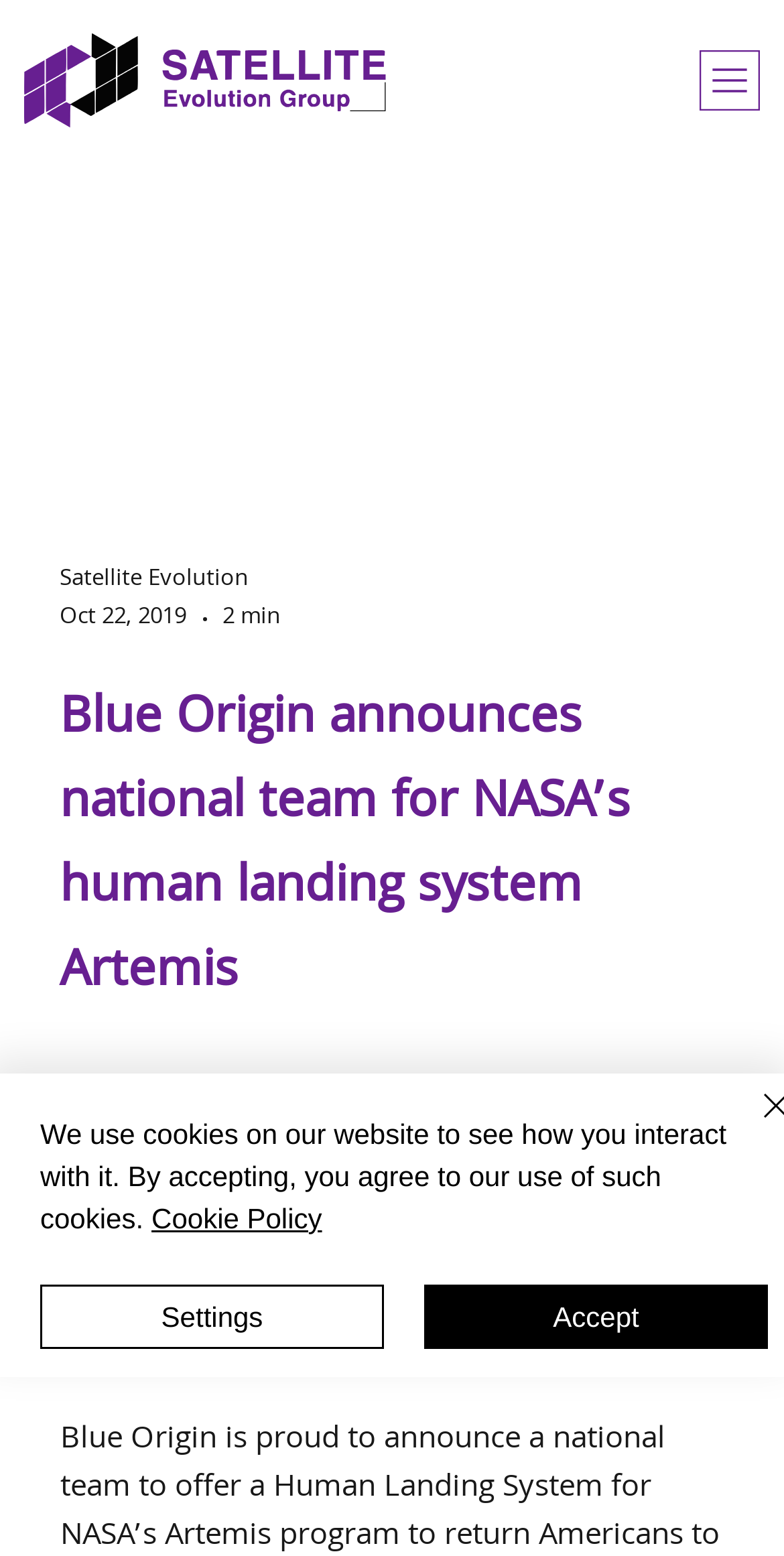Identify the bounding box coordinates for the UI element described as follows: Cookie Policy. Use the format (top-left x, top-left y, bottom-right x, bottom-right y) and ensure all values are floating point numbers between 0 and 1.

[0.193, 0.745, 0.411, 0.766]